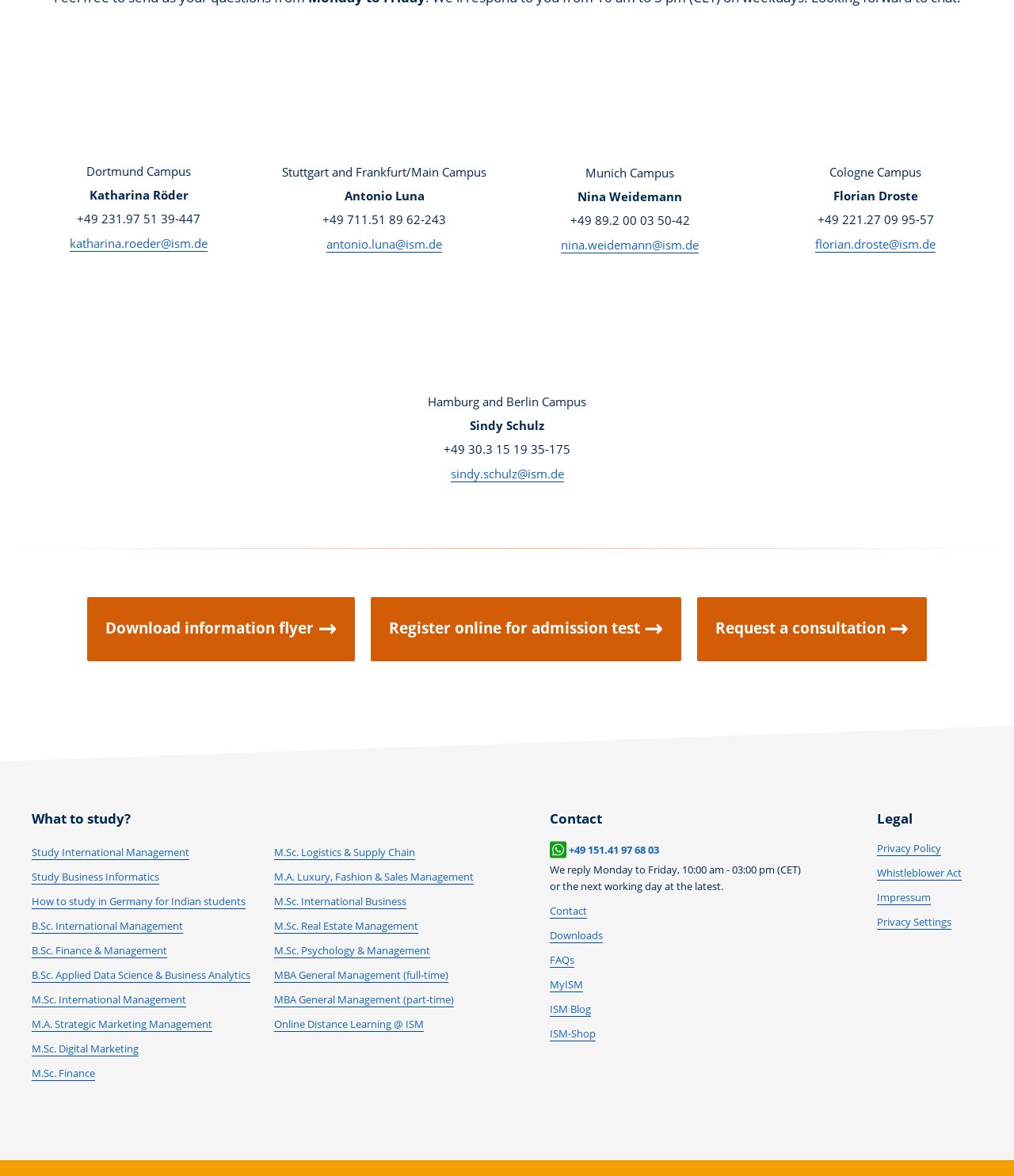Please provide a brief answer to the following inquiry using a single word or phrase:
What is the purpose of the 'Download information flyer' link?

To download information flyer